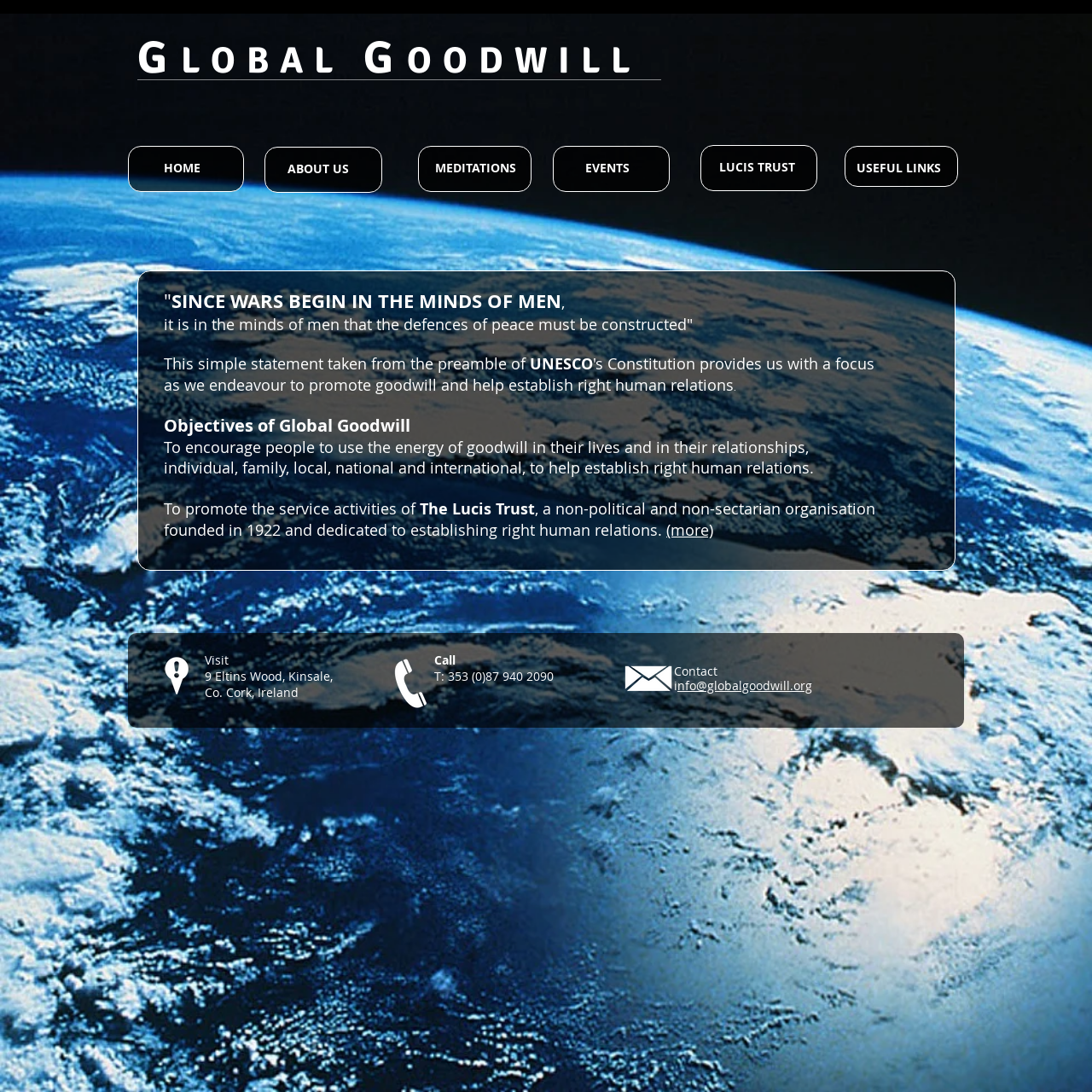Please find the bounding box coordinates of the element that needs to be clicked to perform the following instruction: "Contact Global Goodwill via email". The bounding box coordinates should be four float numbers between 0 and 1, represented as [left, top, right, bottom].

[0.62, 0.62, 0.744, 0.635]